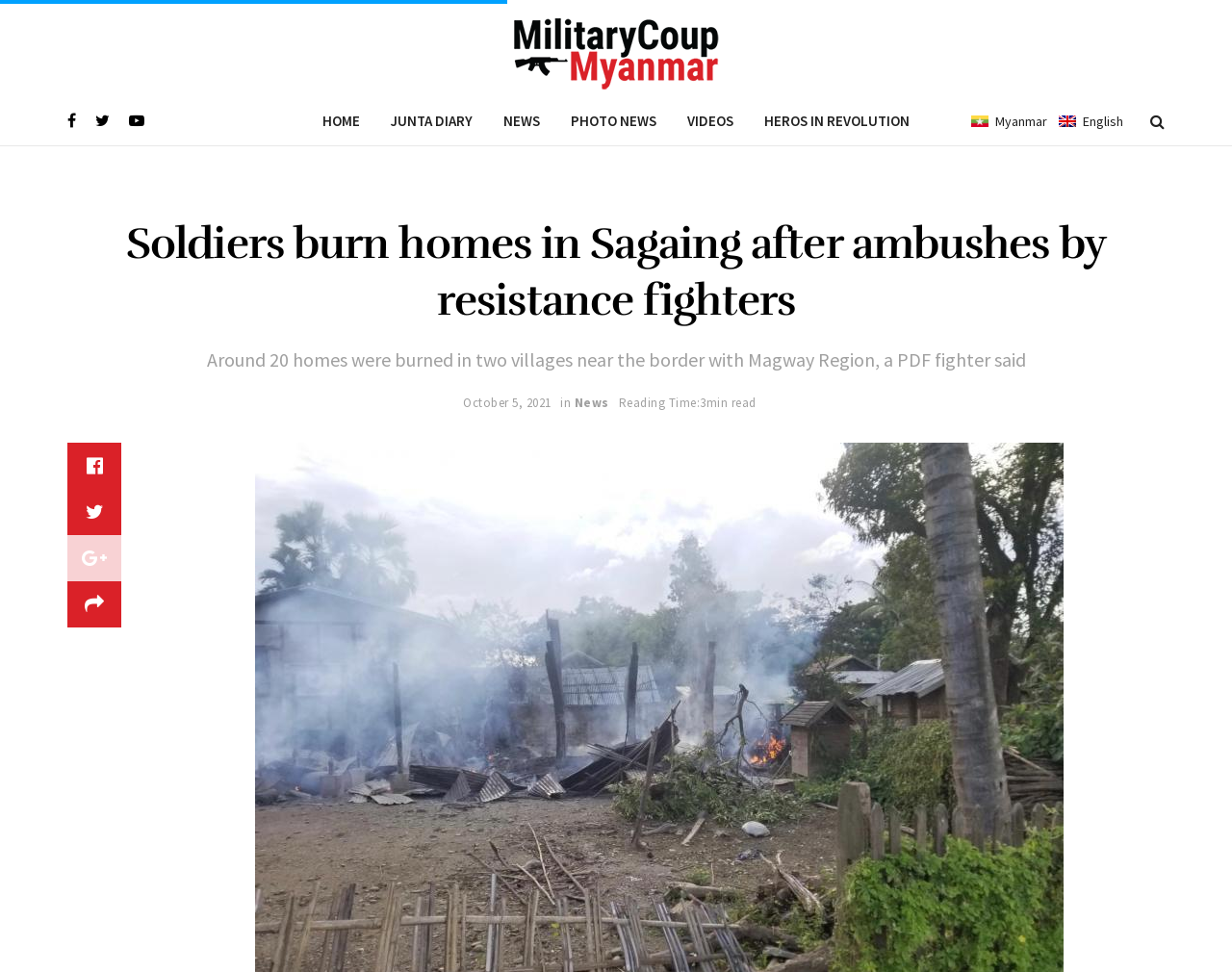Determine the coordinates of the bounding box for the clickable area needed to execute this instruction: "Go to home page".

[0.249, 0.1, 0.305, 0.149]